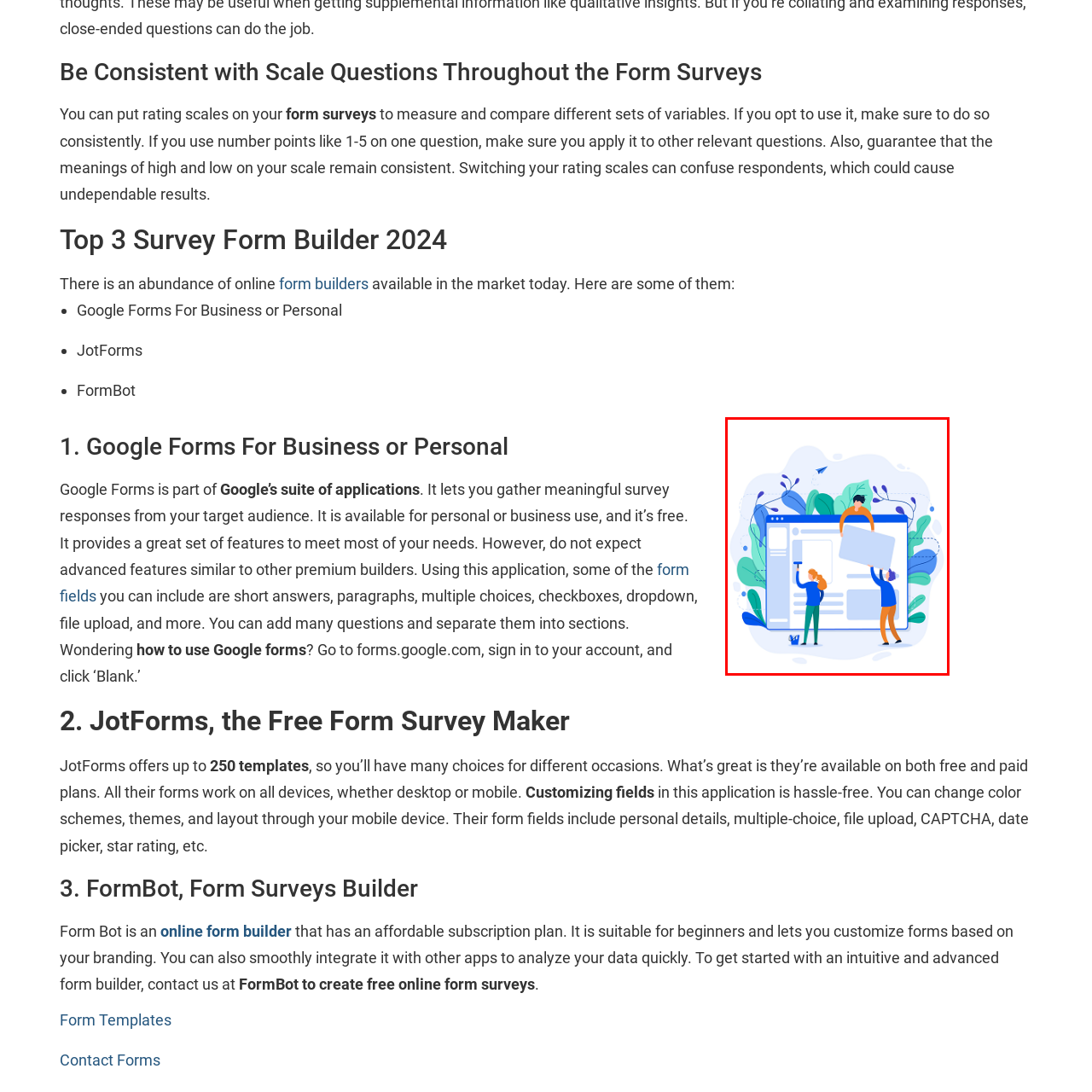What is the aesthetic of the scene?
Focus on the image bounded by the red box and reply with a one-word or phrase answer.

Modern and fresh